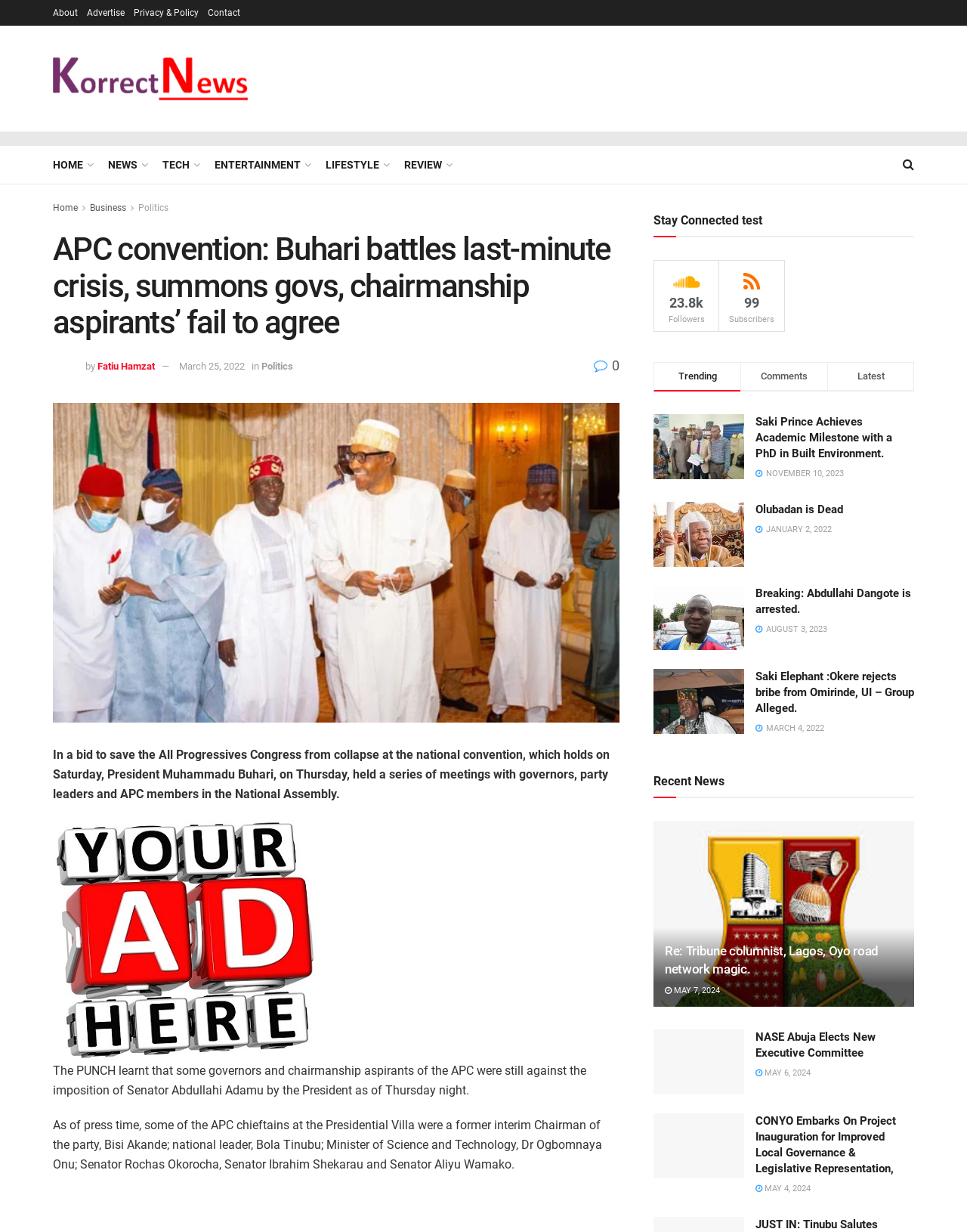Given the content of the image, can you provide a detailed answer to the question?
What is the topic of the main news article?

I found the answer by reading the main heading of the webpage, which states 'APC convention: Buhari battles last-minute crisis, summons govs, chairmanship aspirants’ fail to agree'.